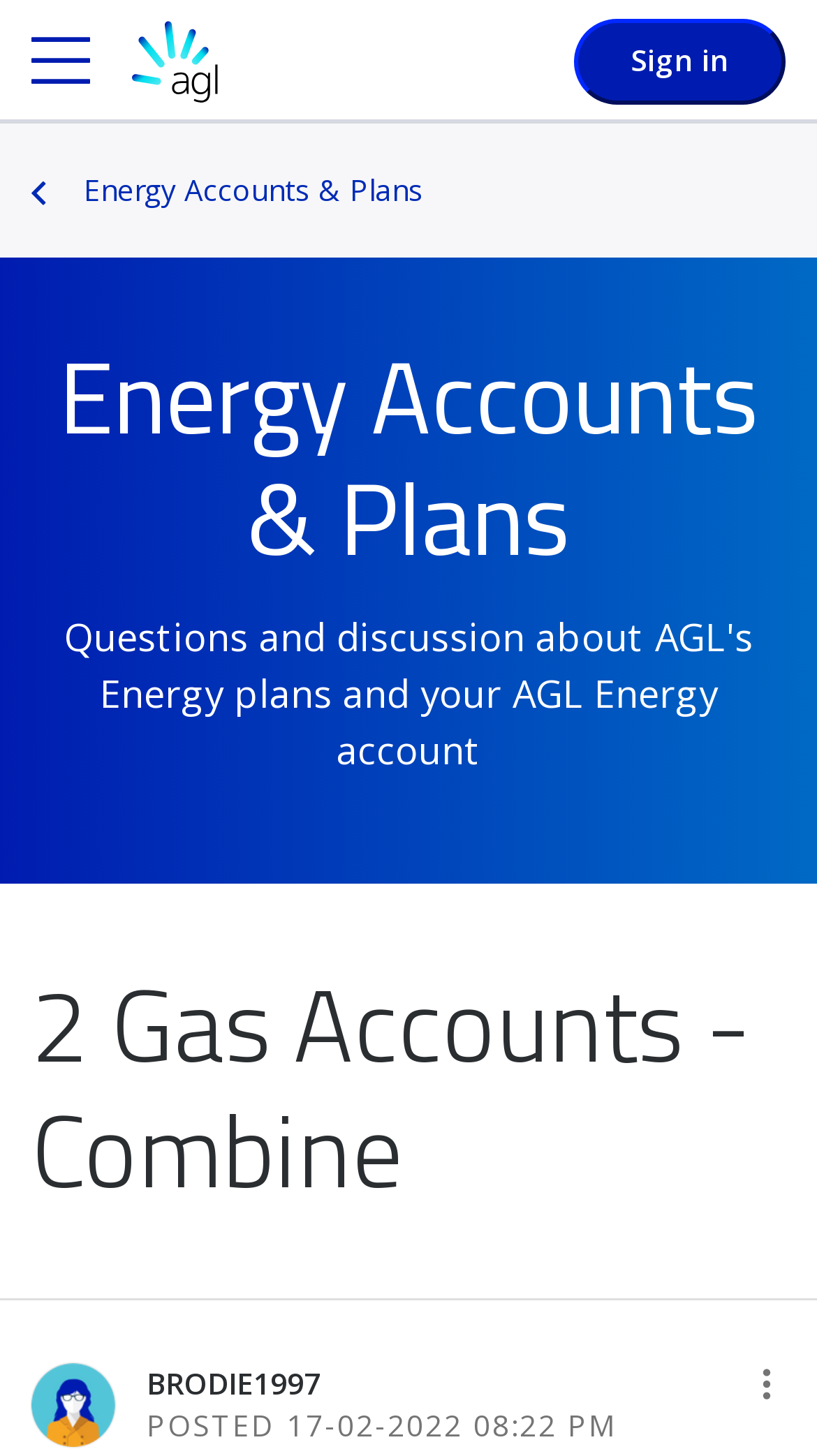Carefully examine the image and provide an in-depth answer to the question: How many links are present in the breadcrumbs navigation?

The breadcrumbs navigation is located at the top of the webpage, and it contains a single link with the text ' Energy Accounts & Plans'. This link is the only interactive element within the breadcrumbs navigation.